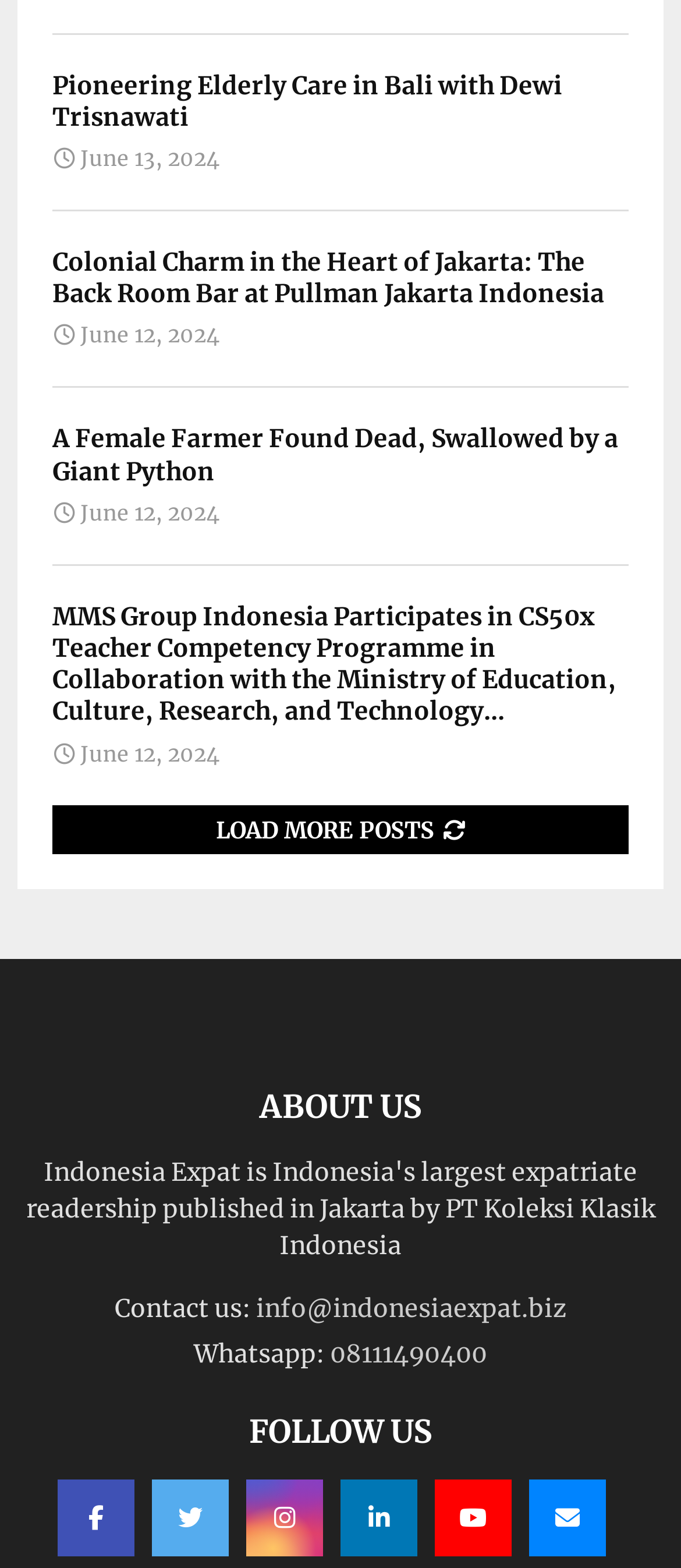What is the contact email? Based on the image, give a response in one word or a short phrase.

info@indonesiaexpat.biz